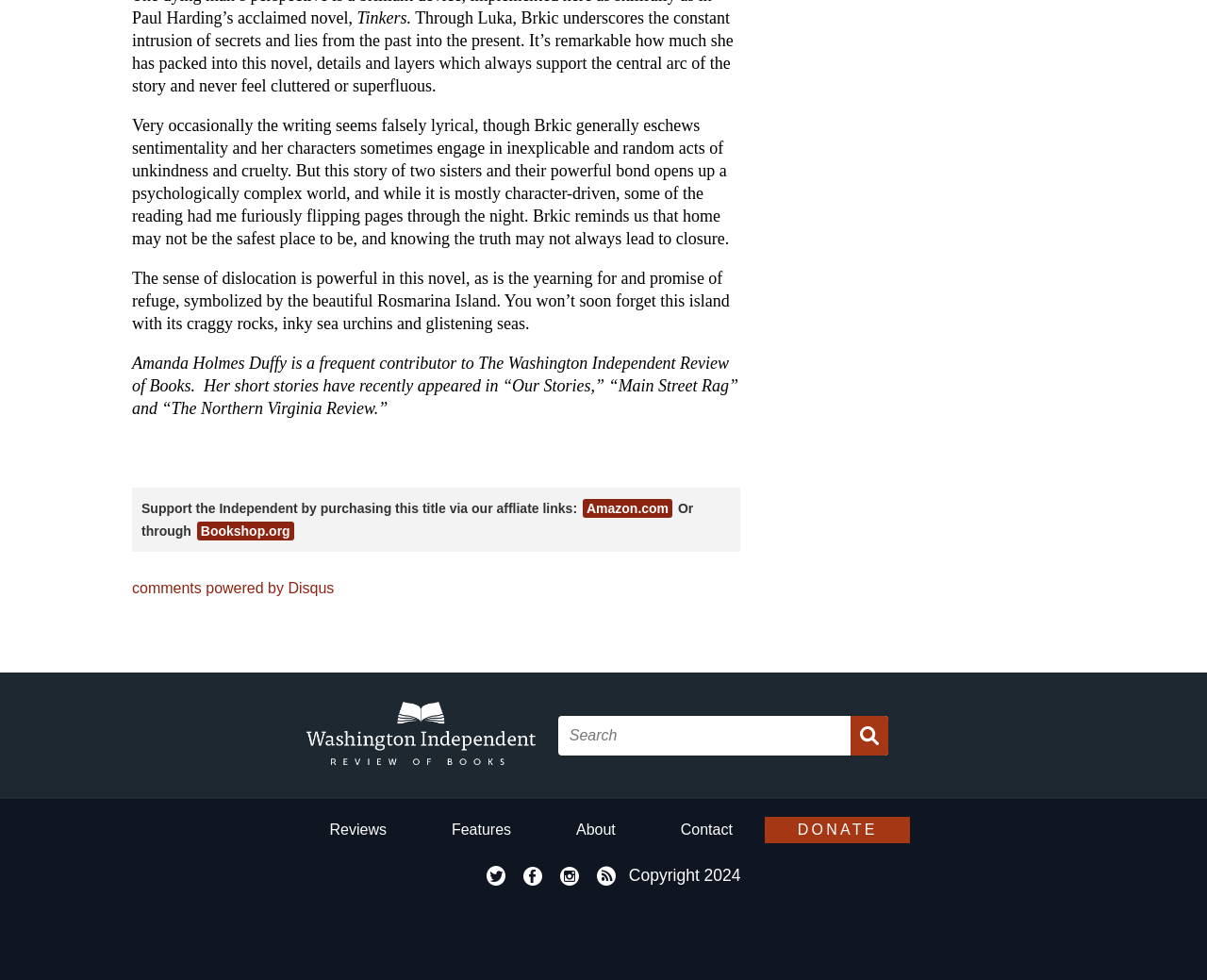Identify the bounding box coordinates of the clickable region necessary to fulfill the following instruction: "Visit the Washington Independent Review of Books". The bounding box coordinates should be four float numbers between 0 and 1, i.e., [left, top, right, bottom].

[0.254, 0.696, 0.446, 0.806]